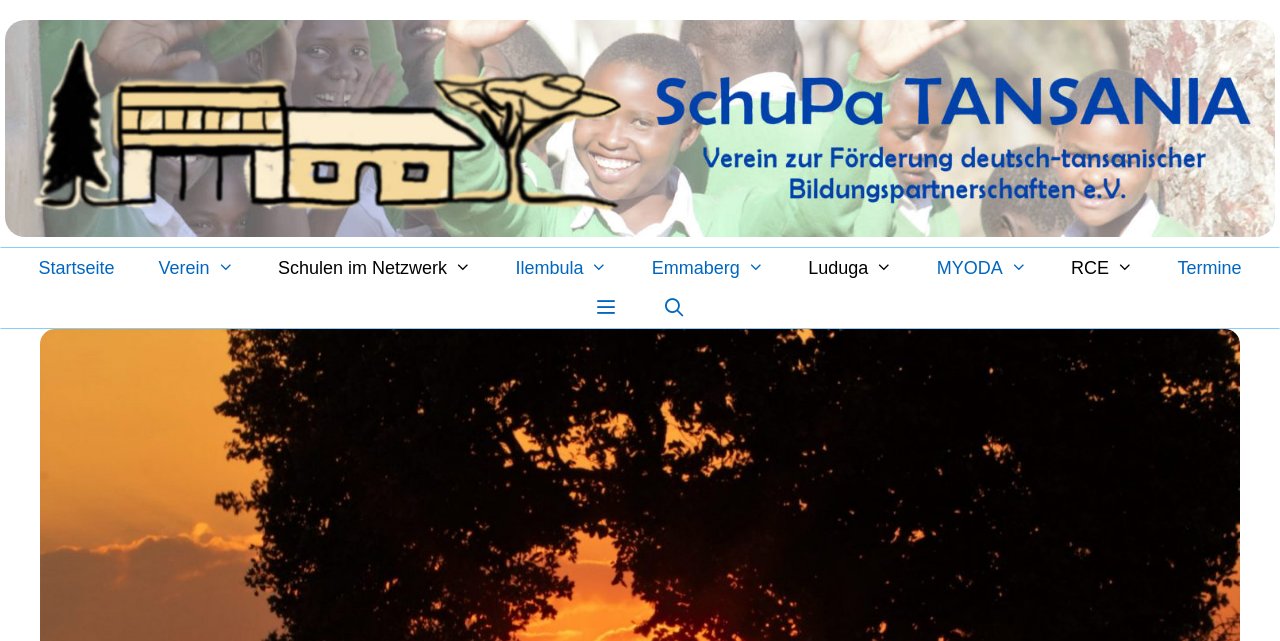Locate the bounding box coordinates of the element you need to click to accomplish the task described by this instruction: "go to SchuPa Tansania homepage".

[0.004, 0.185, 0.996, 0.212]